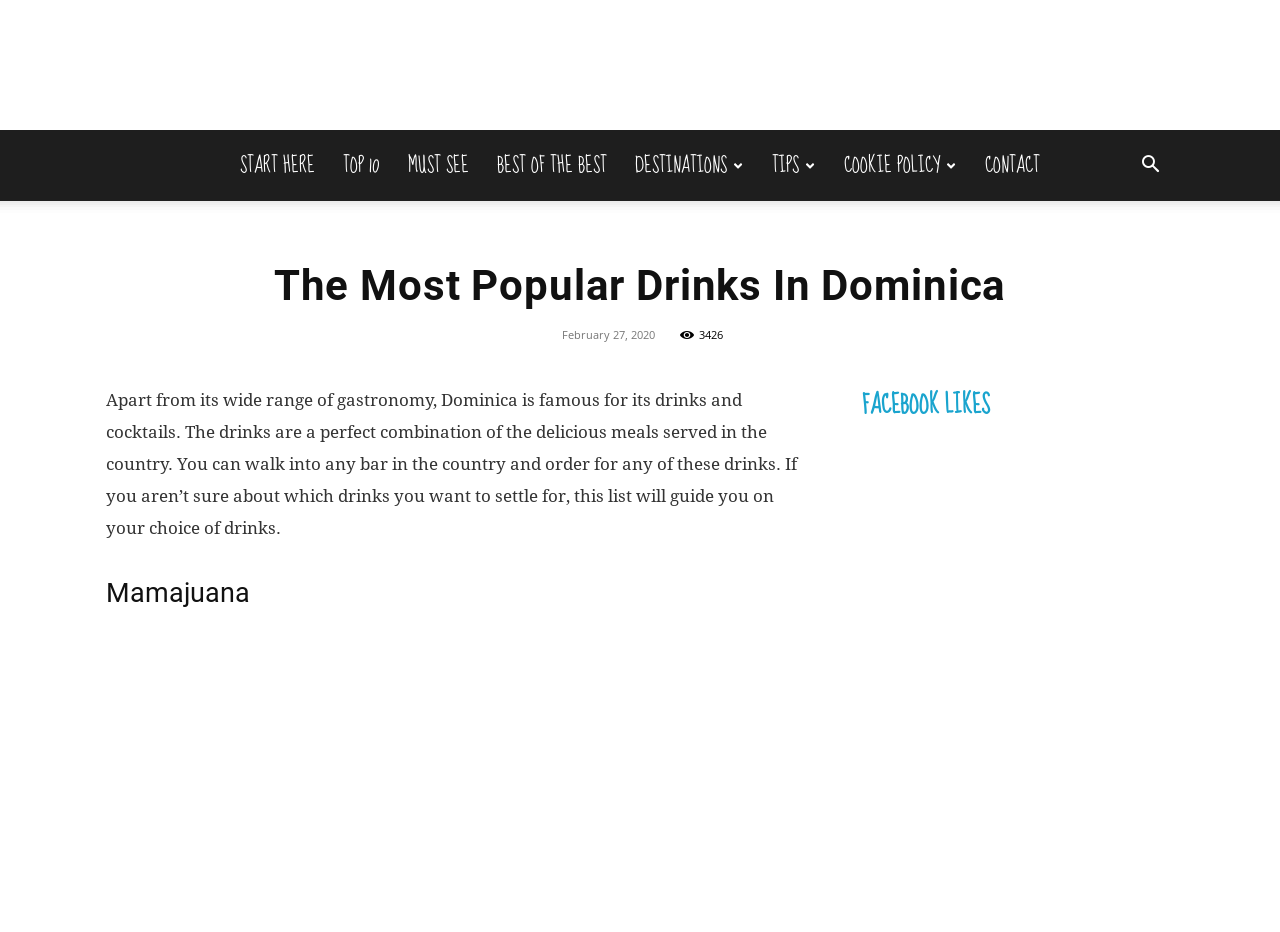Using the description "Must See", predict the bounding box of the relevant HTML element.

[0.308, 0.139, 0.377, 0.216]